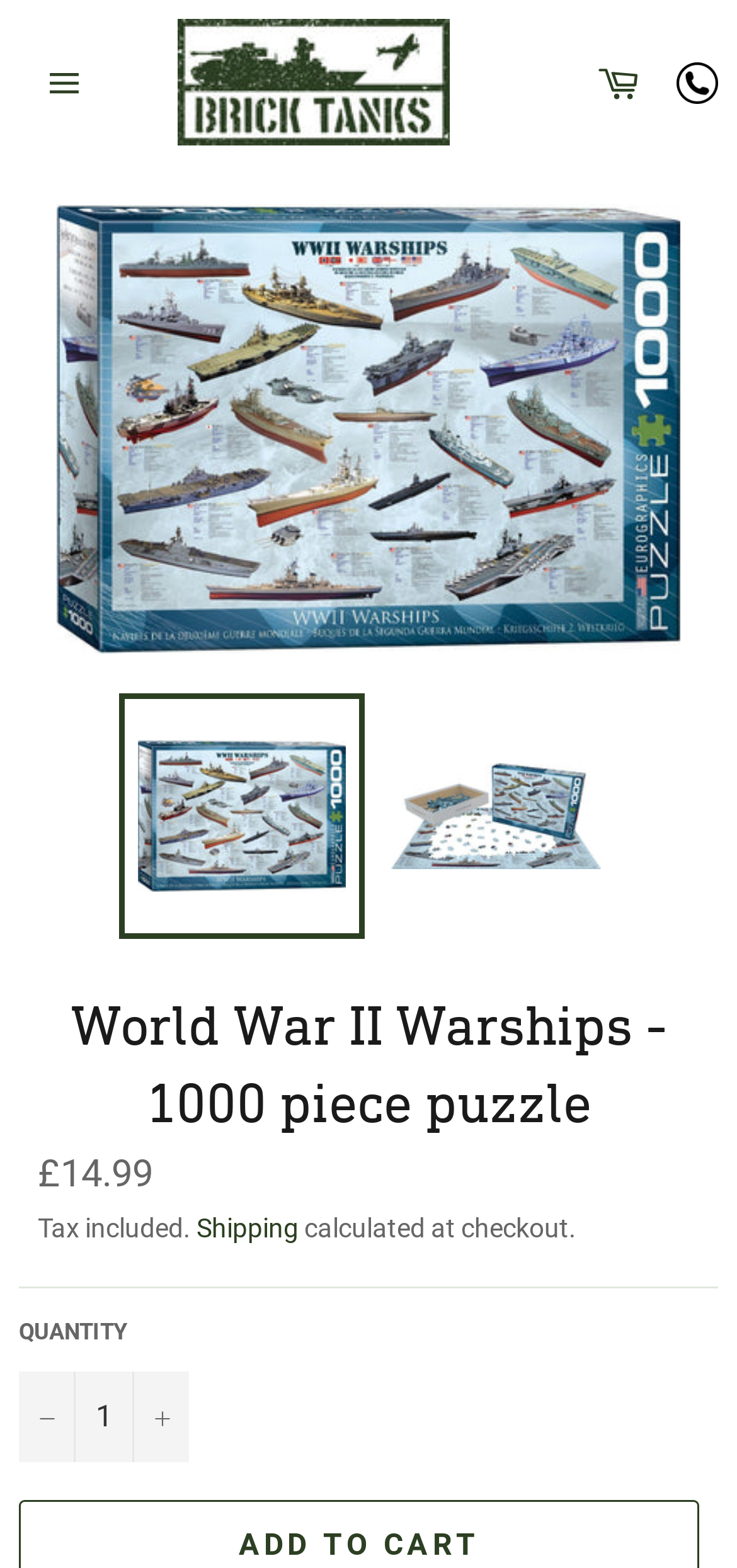Please identify the bounding box coordinates of the element I need to click to follow this instruction: "Increase item quantity by one".

[0.179, 0.875, 0.256, 0.933]